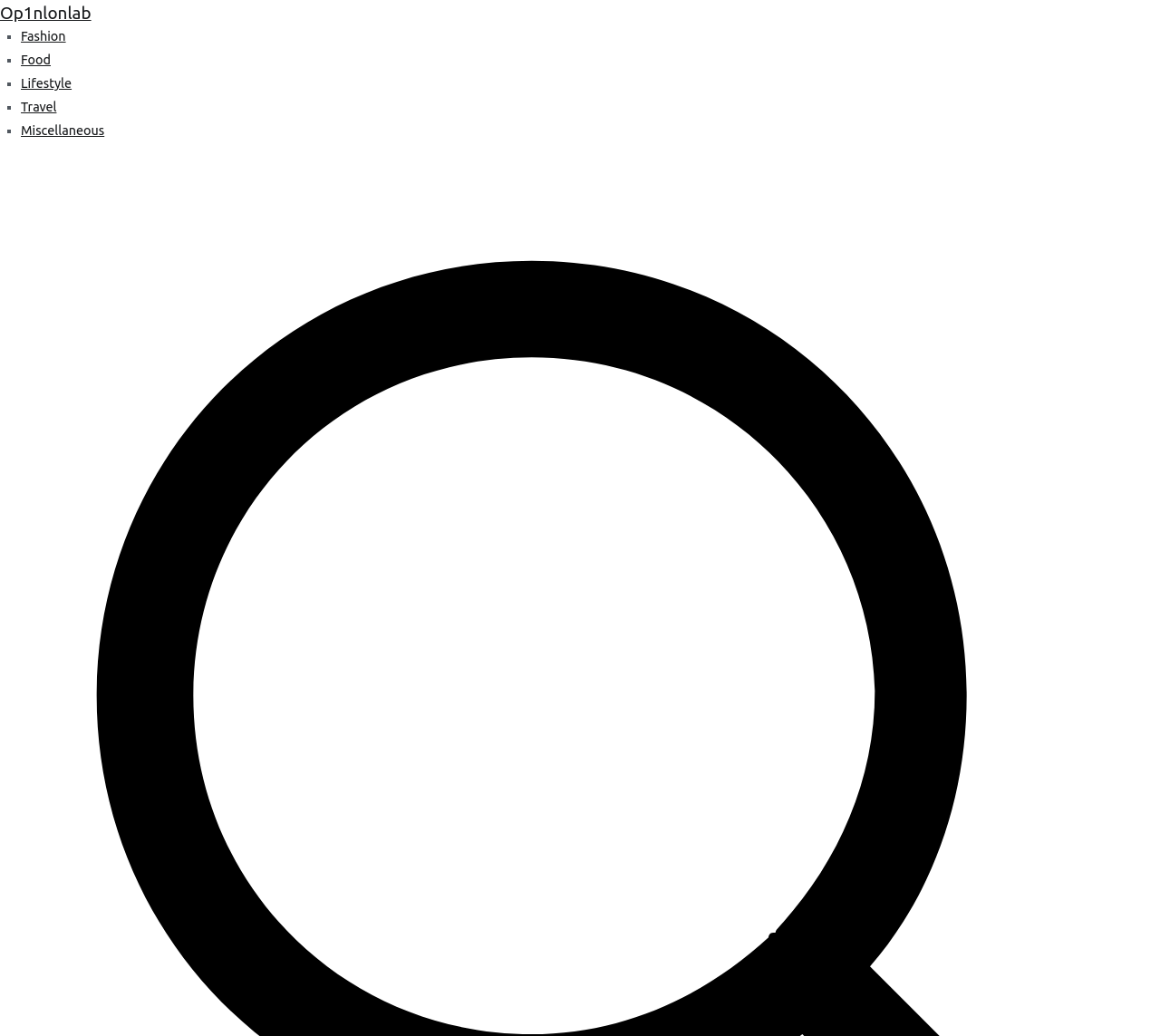Predict the bounding box of the UI element based on this description: "Fashion".

[0.018, 0.028, 0.057, 0.042]